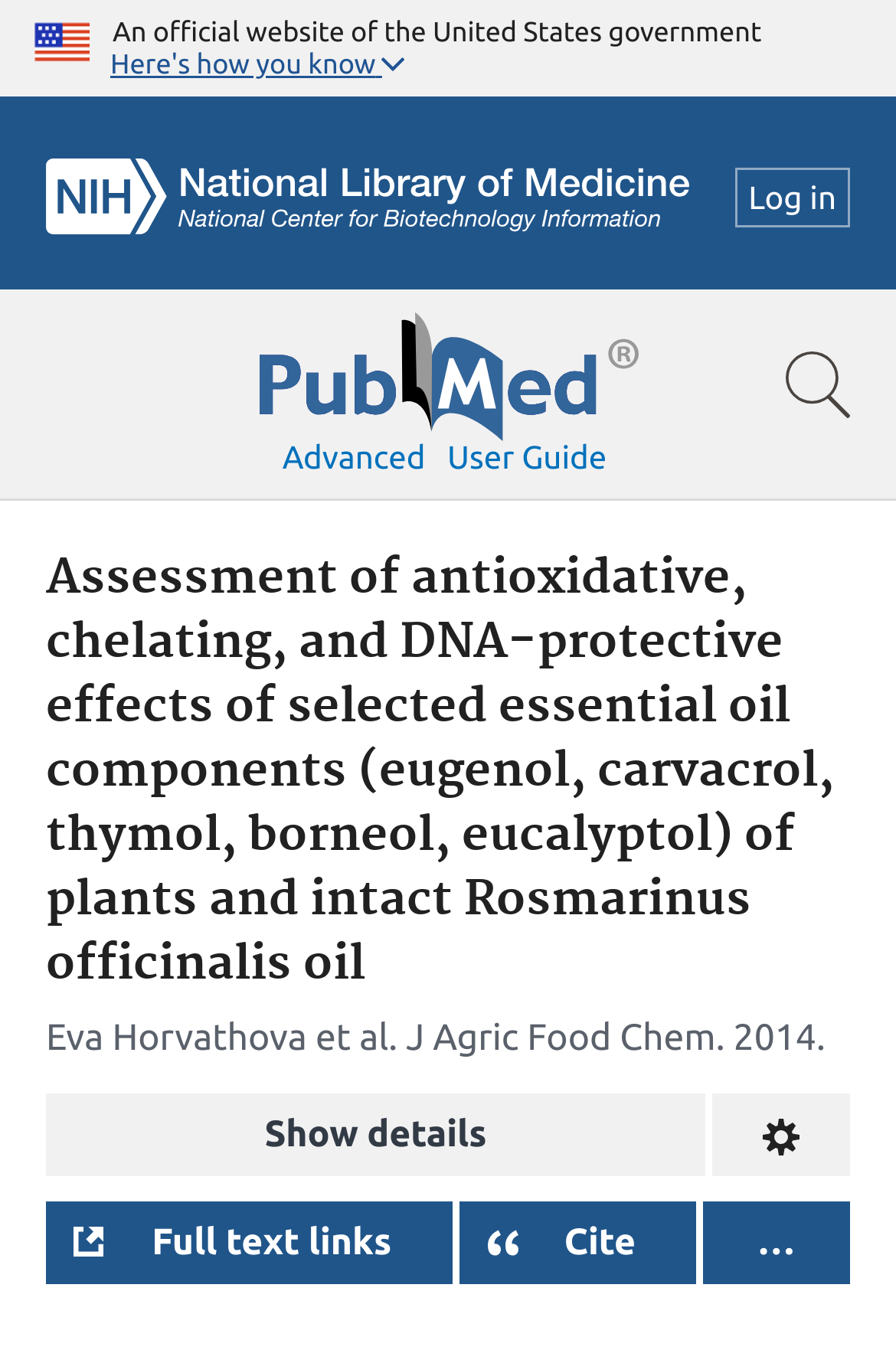Determine the bounding box coordinates for the HTML element mentioned in the following description: "Full text links". The coordinates should be a list of four floats ranging from 0 to 1, represented as [left, top, right, bottom].

[0.051, 0.881, 0.504, 0.941]